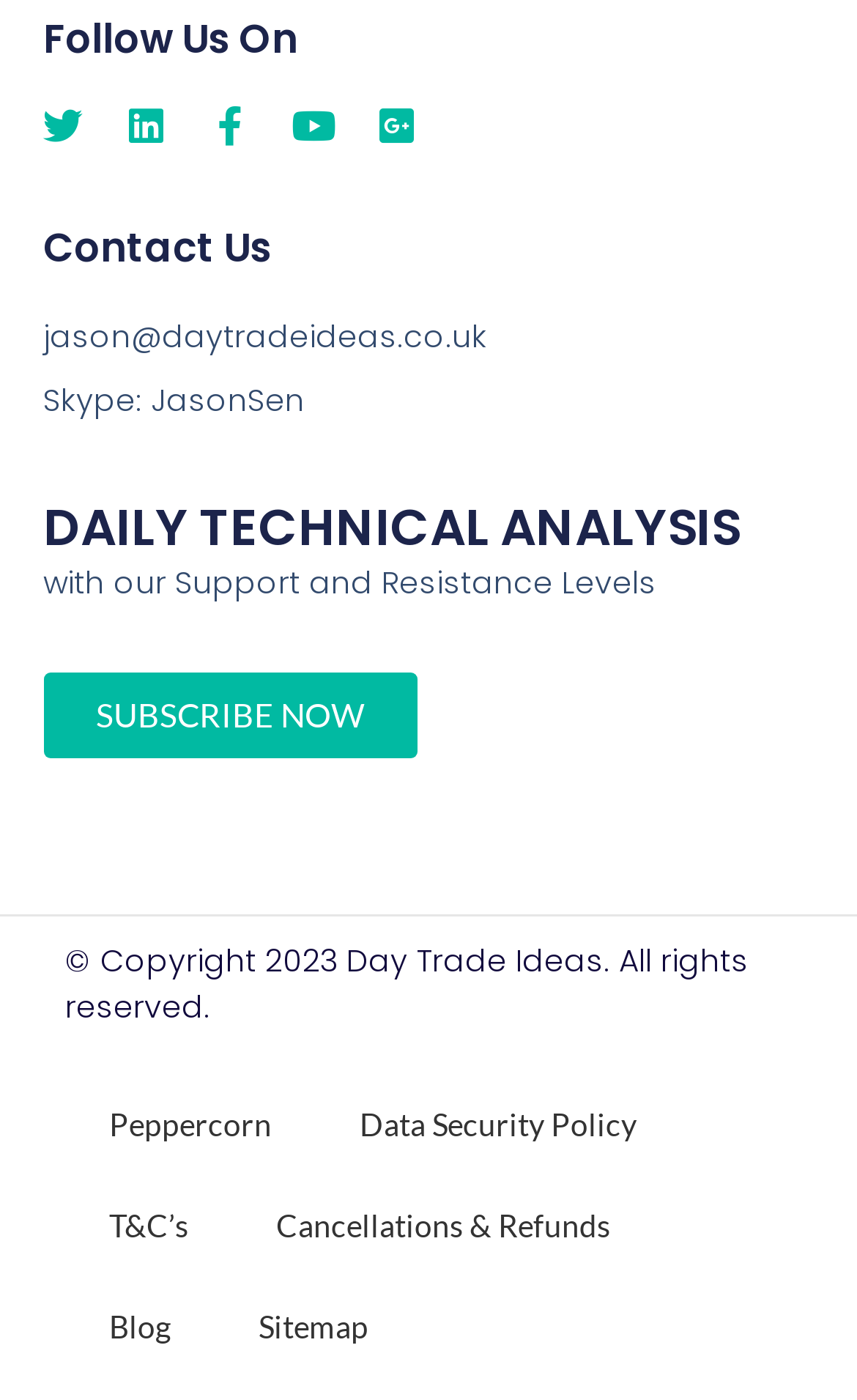What is the Skype username?
Using the image as a reference, answer with just one word or a short phrase.

JasonSen